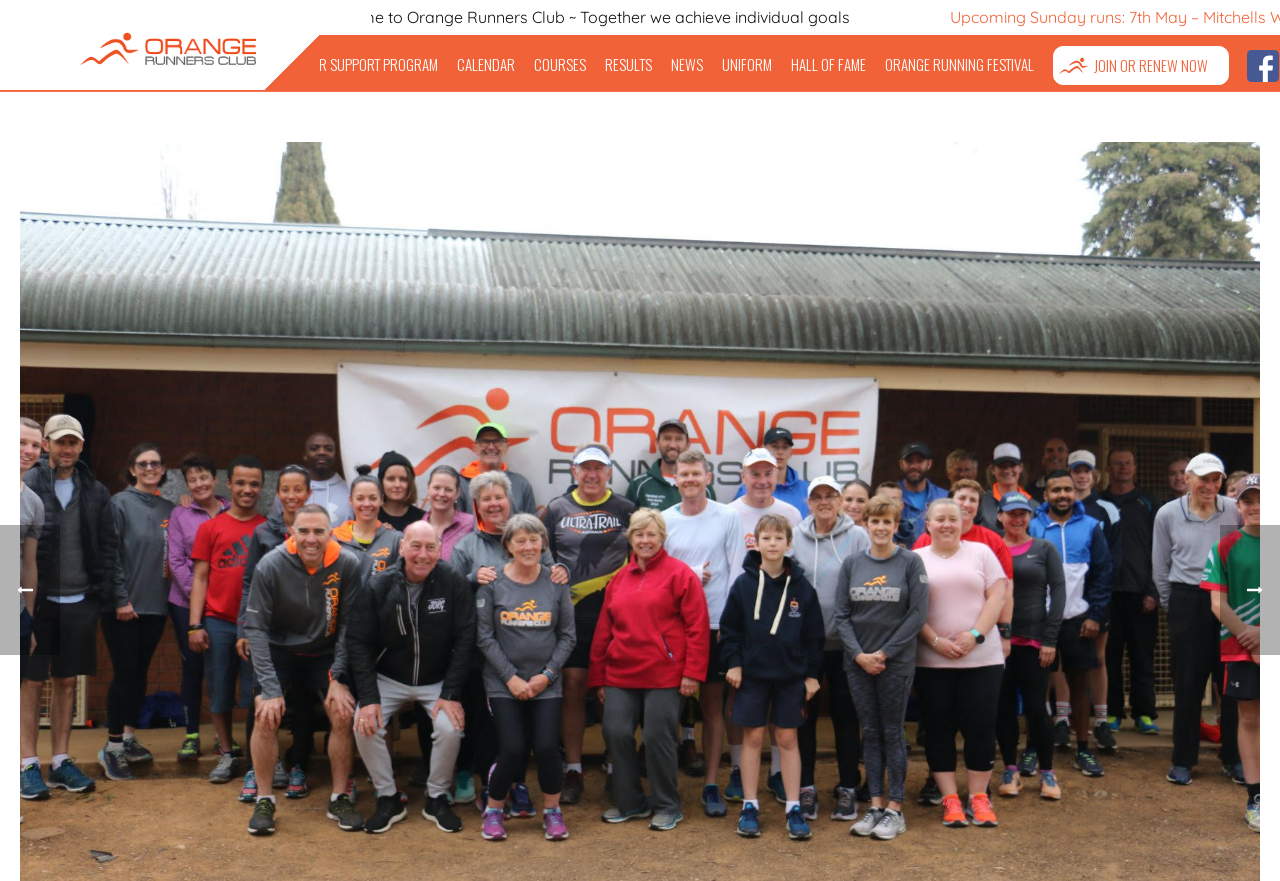Please identify the bounding box coordinates of the element on the webpage that should be clicked to follow this instruction: "Click the 'Accept all' button". The bounding box coordinates should be given as four float numbers between 0 and 1, formatted as [left, top, right, bottom].

None